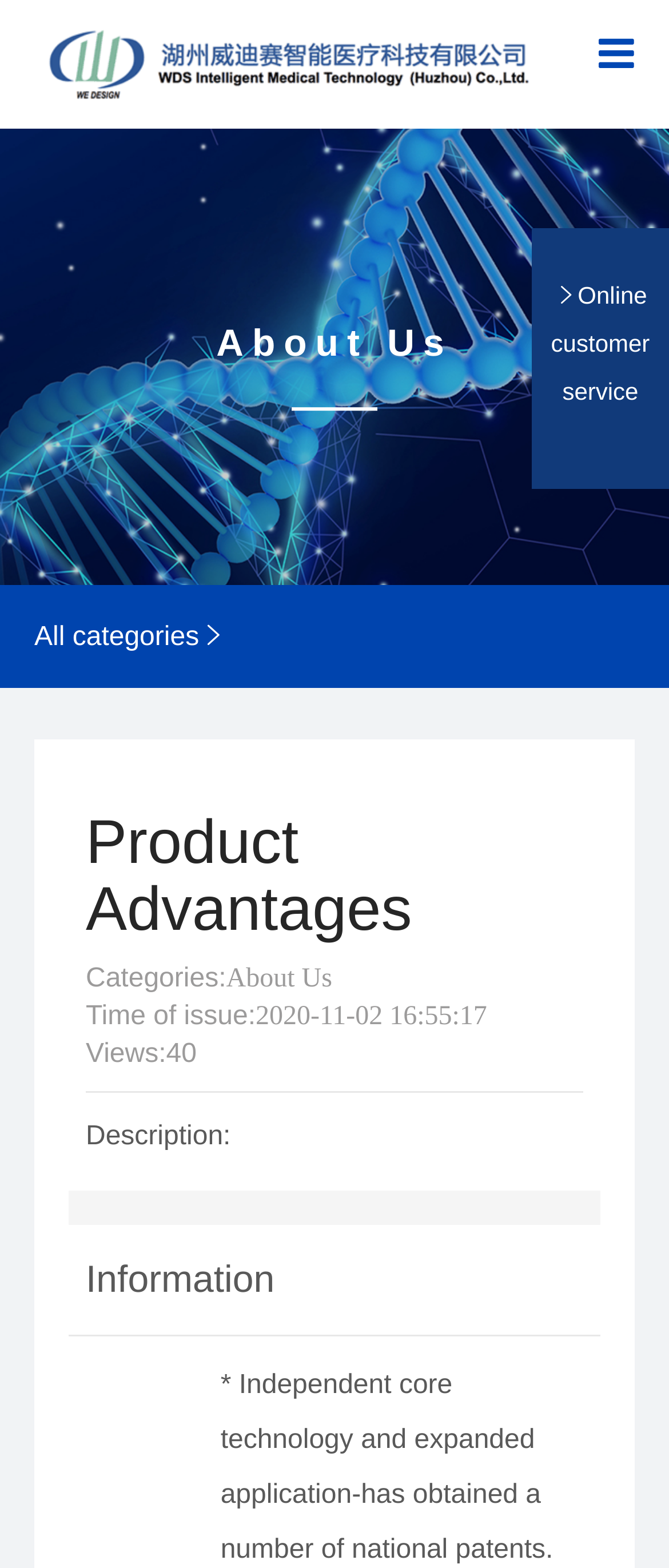Please find and report the bounding box coordinates of the element to click in order to perform the following action: "Visit the Facebook page". The coordinates should be expressed as four float numbers between 0 and 1, in the format [left, top, right, bottom].

None